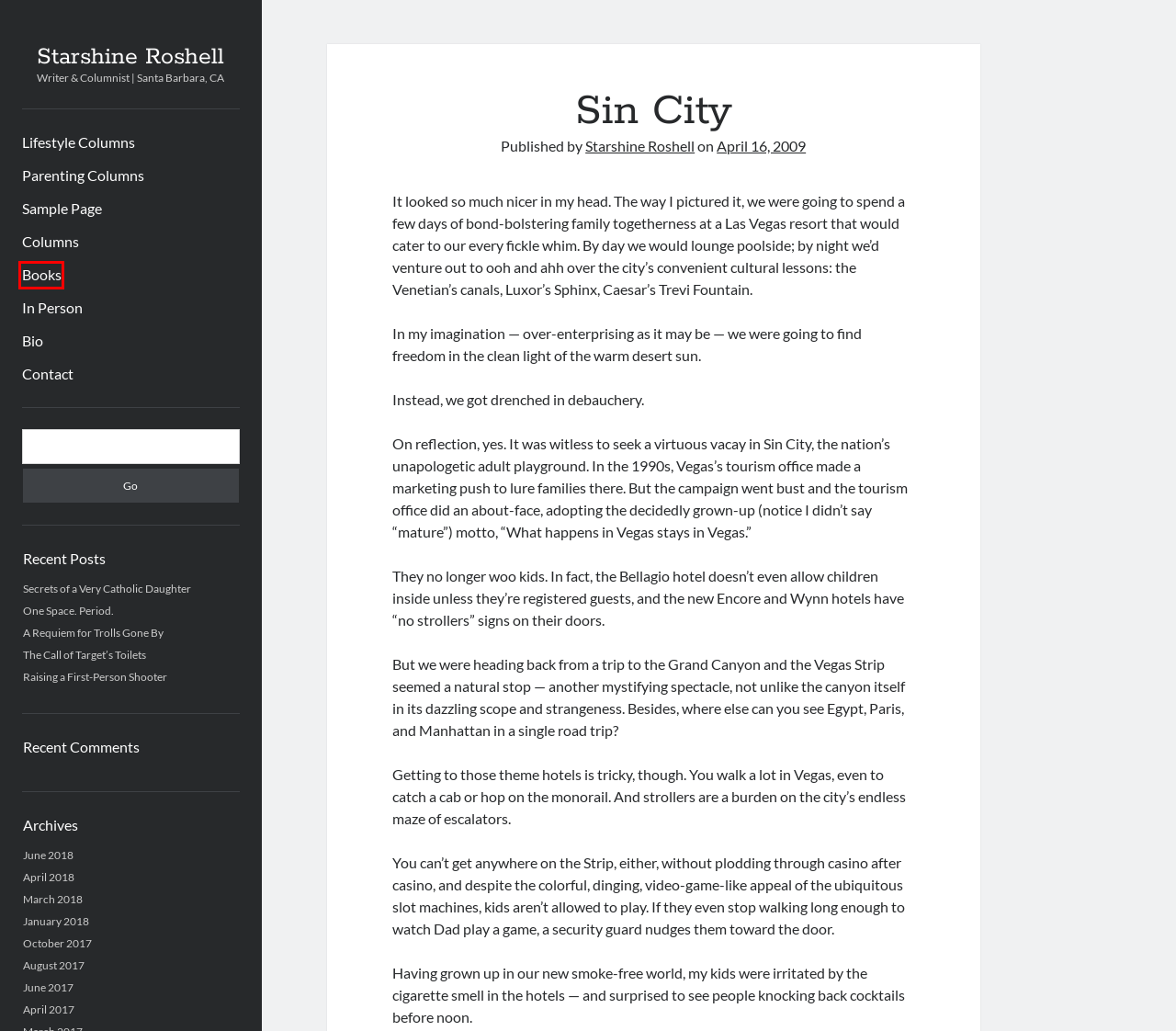You are presented with a screenshot of a webpage containing a red bounding box around an element. Determine which webpage description best describes the new webpage after clicking on the highlighted element. Here are the candidates:
A. Starshine Roshell – Starshine Roshell
B. Sample Page – Starshine Roshell
C. March 2018 – Starshine Roshell
D. June 2017 – Starshine Roshell
E. Books – Starshine Roshell
F. Lifestyle Columns – Starshine Roshell
G. Starshine Roshell - Writer & Columnist | Santa Barbara, CA
H. Raising a First-Person Shooter – Starshine Roshell

E